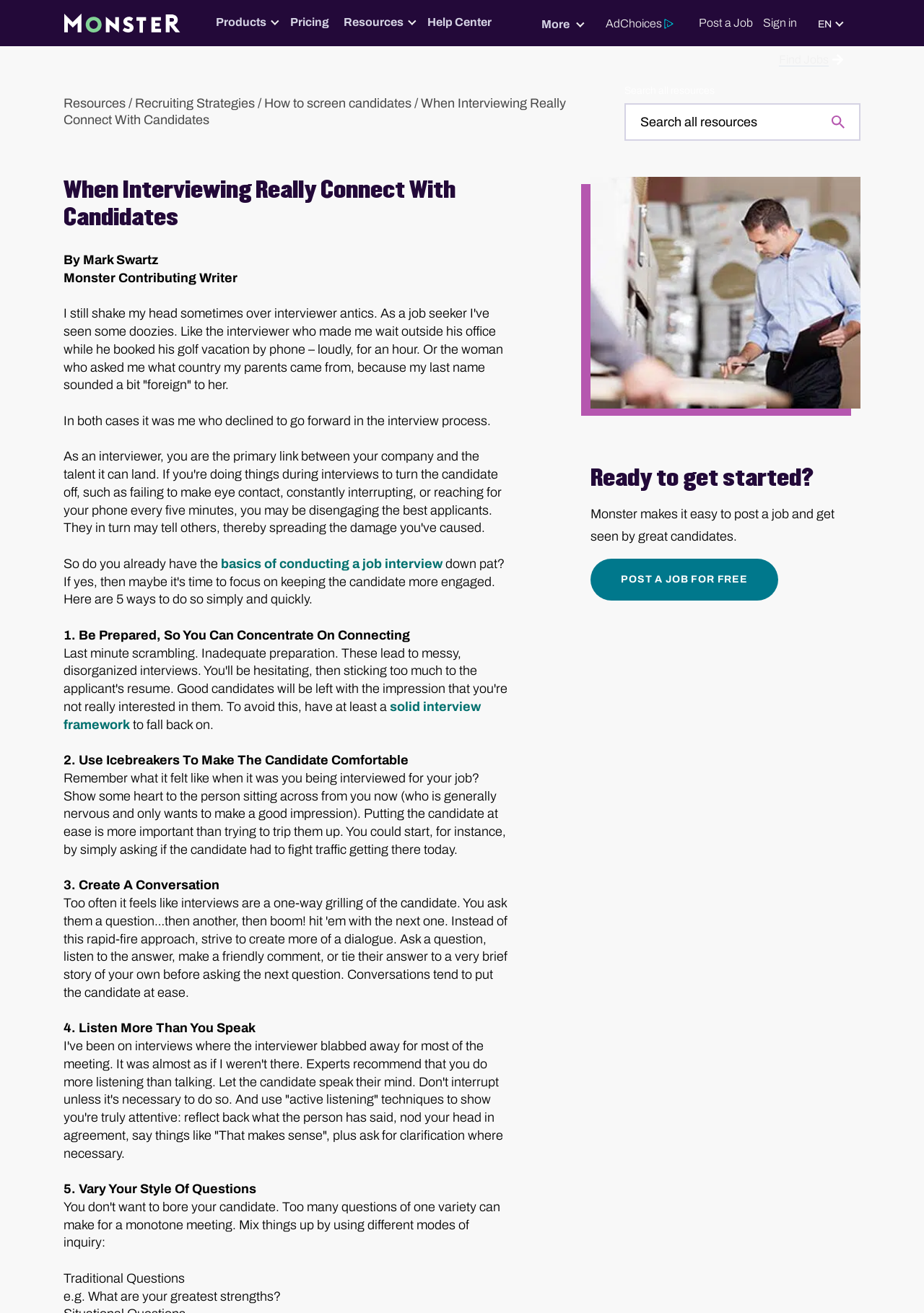Please determine the bounding box coordinates of the element to click in order to execute the following instruction: "Click the 'Post a Job' link". The coordinates should be four float numbers between 0 and 1, specified as [left, top, right, bottom].

[0.756, 0.013, 0.815, 0.025]